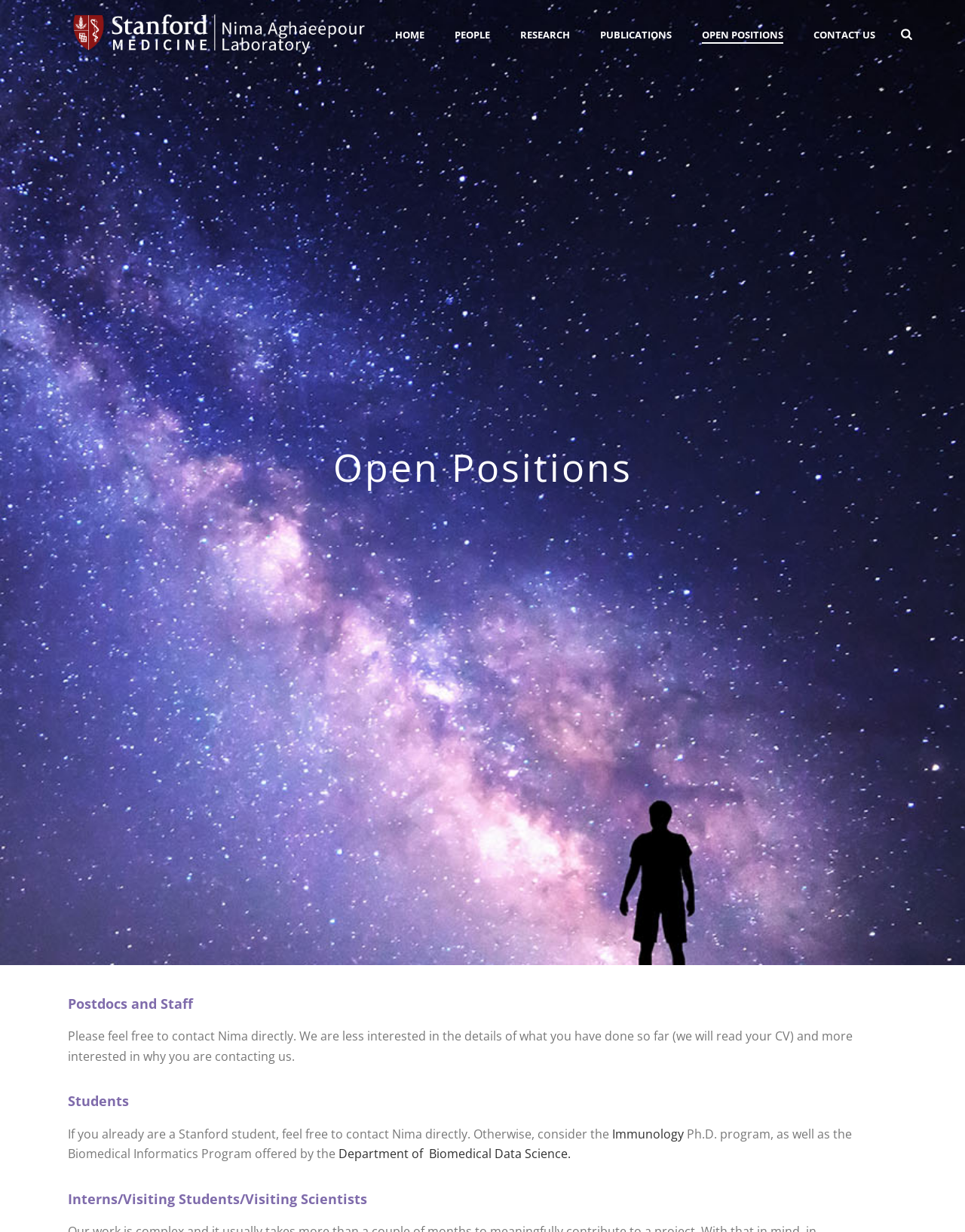Describe every aspect of the webpage comprehensively.

The webpage is about open positions at the Aghaeepour Laboratory. At the top, there is a navigation menu with six links: "HOME", "PEOPLE", "RESEARCH", "PUBLICATIONS", "OPEN POSITIONS", and "CONTACT US". To the right of the navigation menu, there is a small image.

Below the navigation menu, there is a table that occupies most of the page. The table has a heading "Open Positions" at the top. Underneath, there are three sections: "Postdocs and Staff", "Students", and "Interns/Visiting Students/Visiting Scientists". 

In the "Postdocs and Staff" section, there is a paragraph of text that explains the application process, stating that the laboratory is more interested in why the applicant is contacting them rather than their past experiences.

In the "Students" section, there is a paragraph of text that advises students to contact Nima directly if they are already enrolled at Stanford. Otherwise, it suggests considering the Immunology Ph.D. program and the Biomedical Informatics Program offered by the Department of Biomedical Data Science. There are two links in this section: "Immunology" and "Department of Biomedical Data Science".

The "Interns/Visiting Students/Visiting Scientists" section is a heading with no additional text or links.